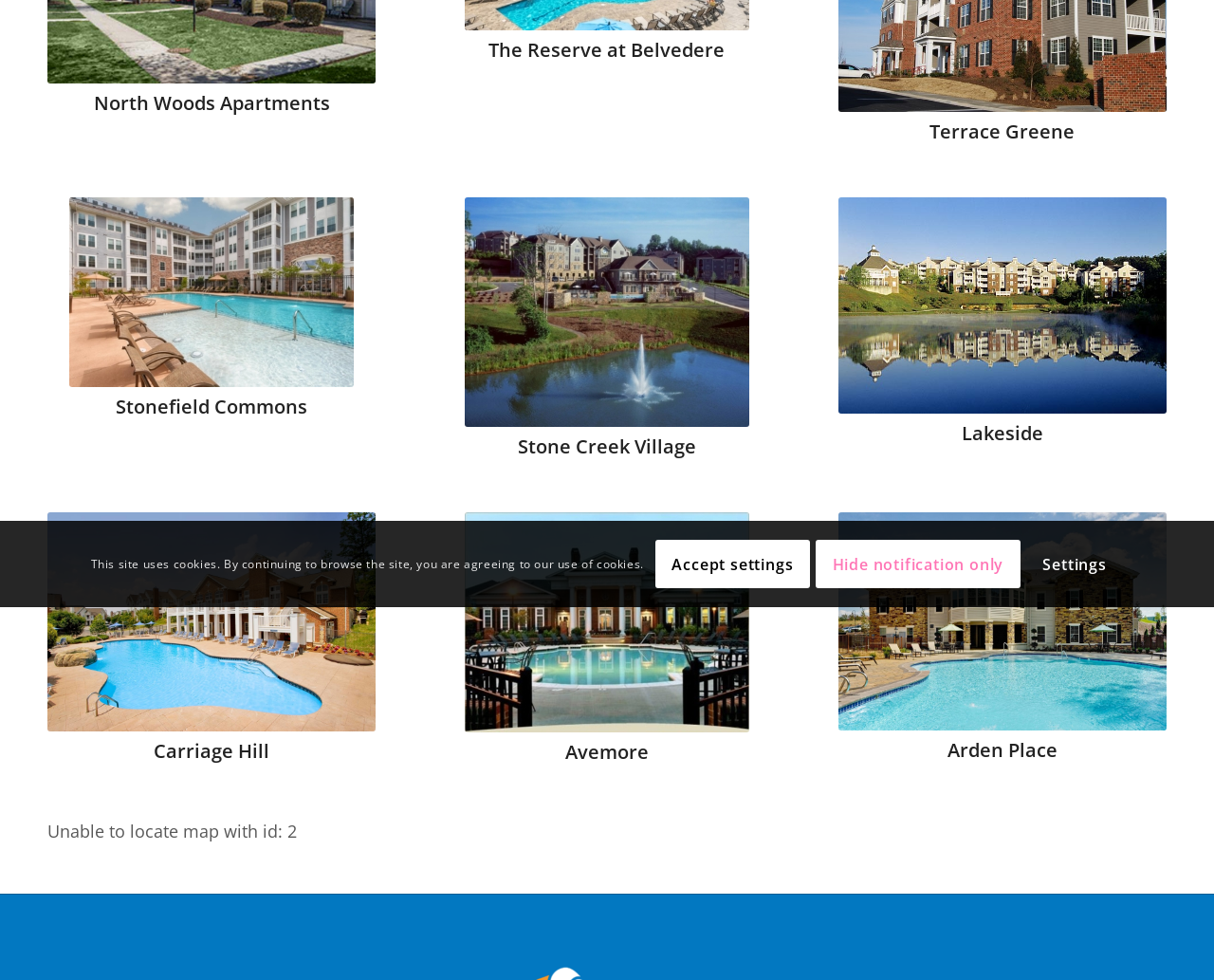Provide the bounding box coordinates of the HTML element this sentence describes: "Settings". The bounding box coordinates consist of four float numbers between 0 and 1, i.e., [left, top, right, bottom].

[0.845, 0.551, 0.925, 0.6]